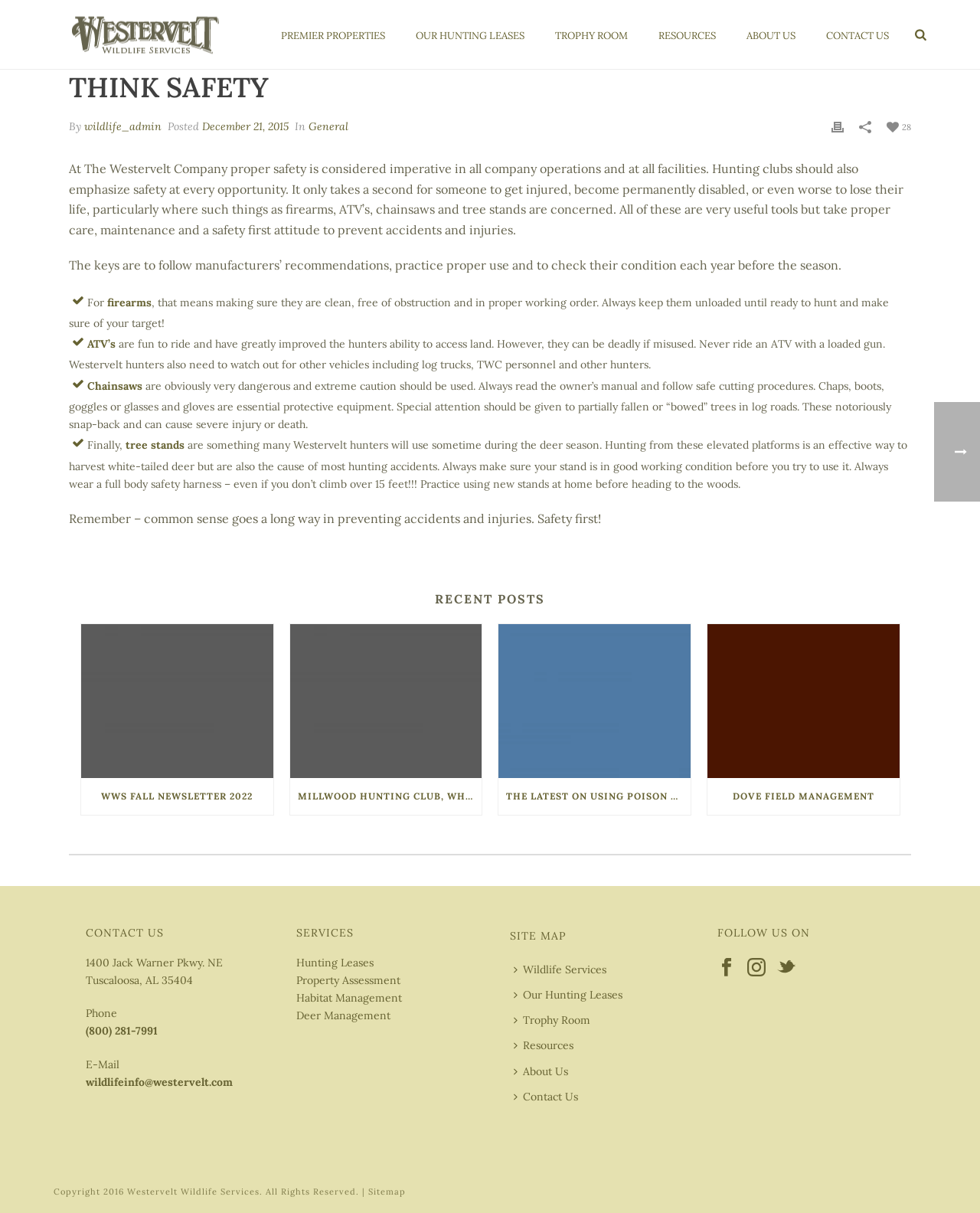Find the bounding box coordinates of the element you need to click on to perform this action: 'Read the 'THINK SAFETY' article'. The coordinates should be represented by four float values between 0 and 1, in the format [left, top, right, bottom].

[0.07, 0.057, 0.93, 0.087]